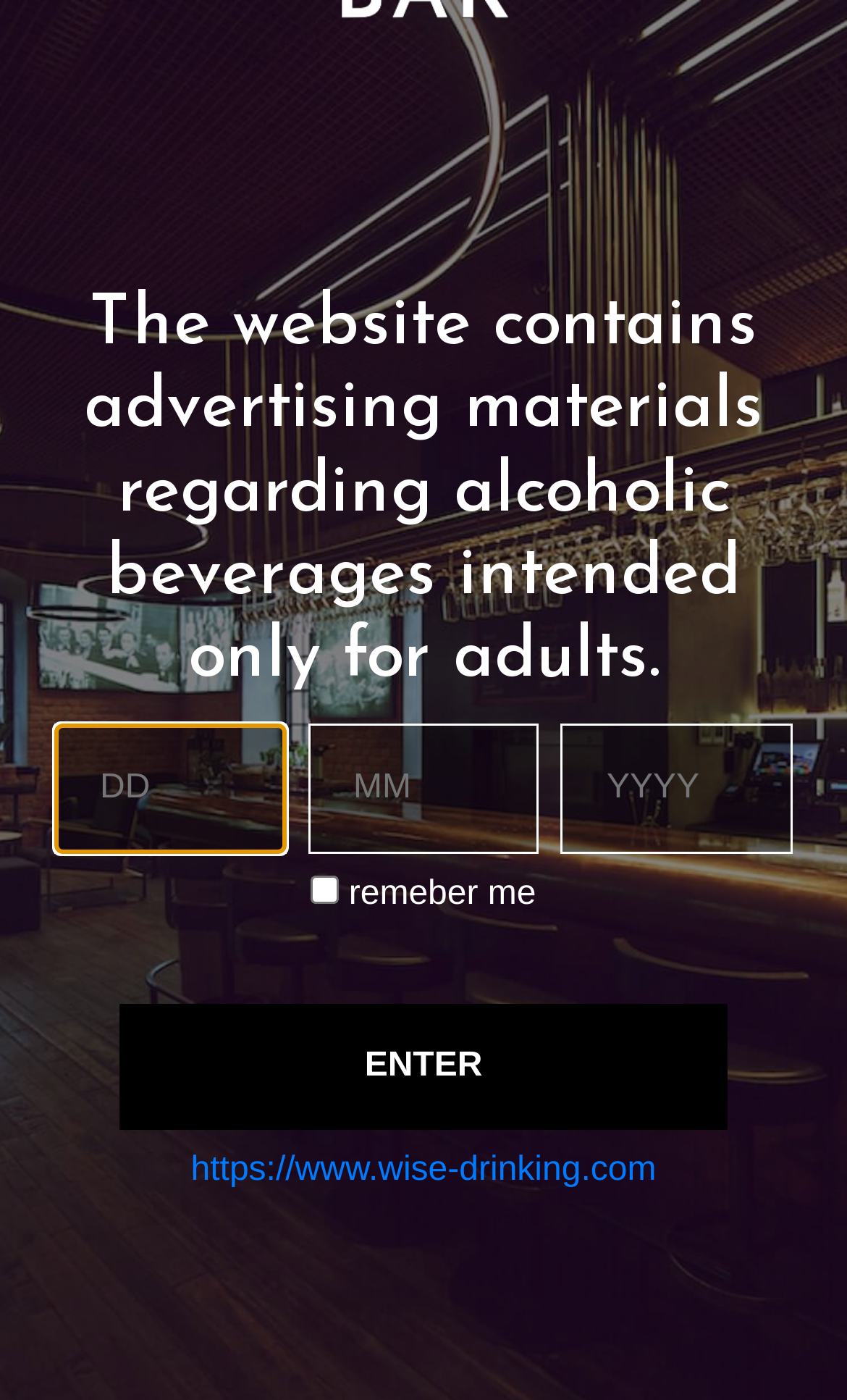From the image, can you give a detailed response to the question below:
What is the purpose of the checkbox?

I found a checkbox element [179] with the text 'remeber me'. This suggests that the checkbox is used to remember the user's login credentials.